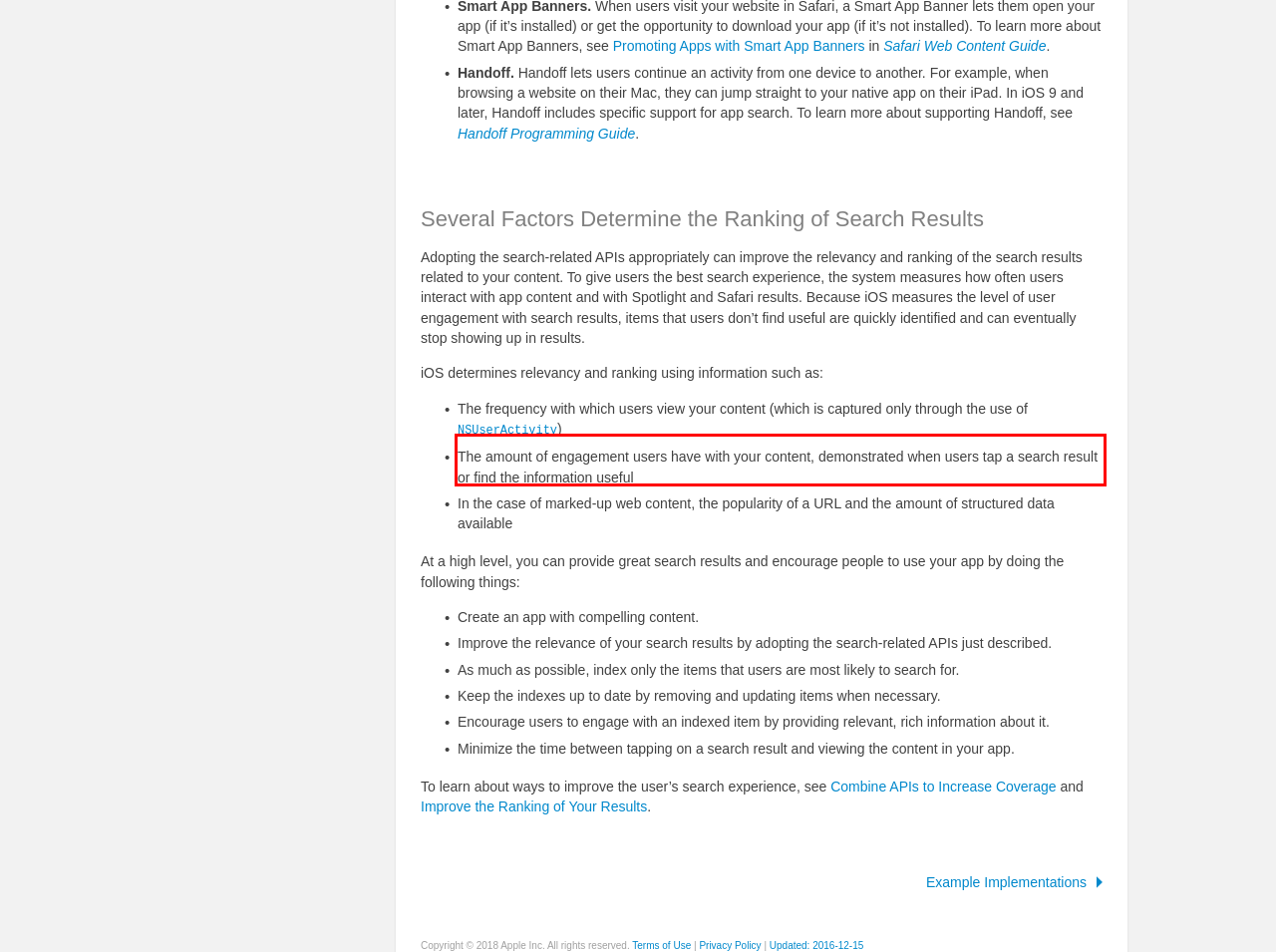You are provided with a screenshot of a webpage that includes a red bounding box. Extract and generate the text content found within the red bounding box.

The amount of engagement users have with your content, demonstrated when users tap a search result or find the information useful